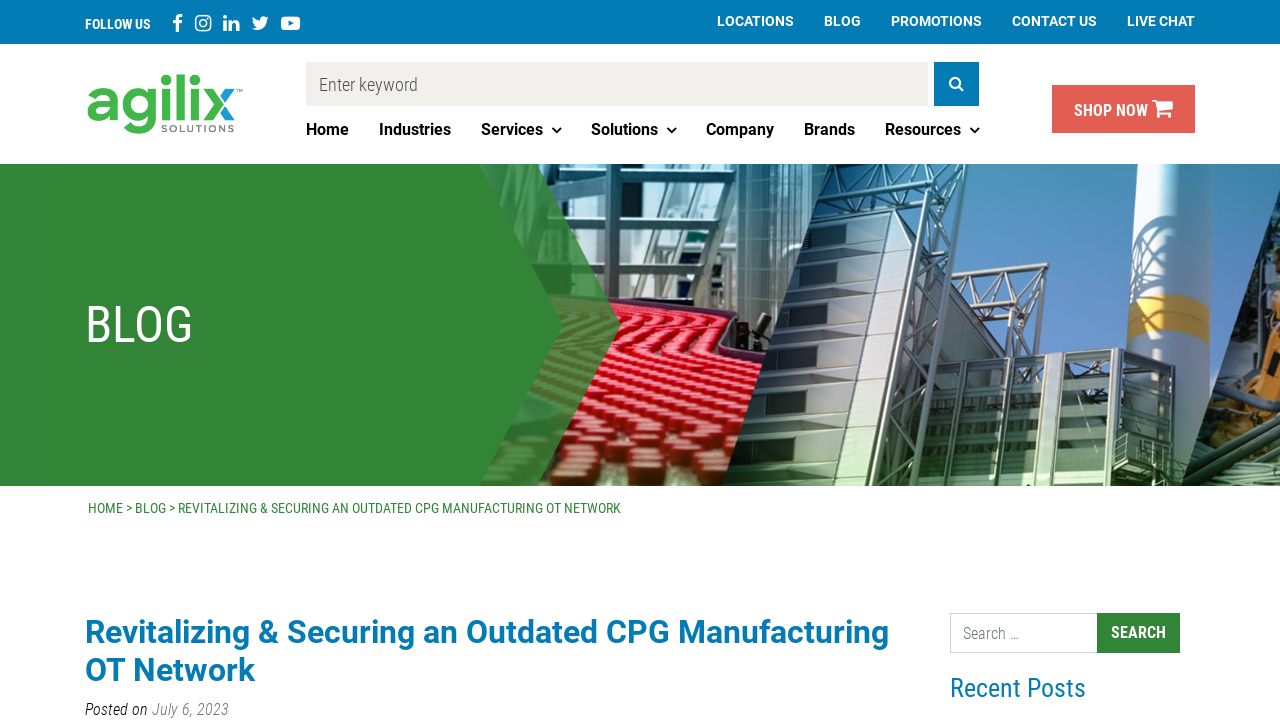Can you locate the main headline on this webpage and provide its text content?

Revitalizing & Securing an Outdated CPG Manufacturing OT Network